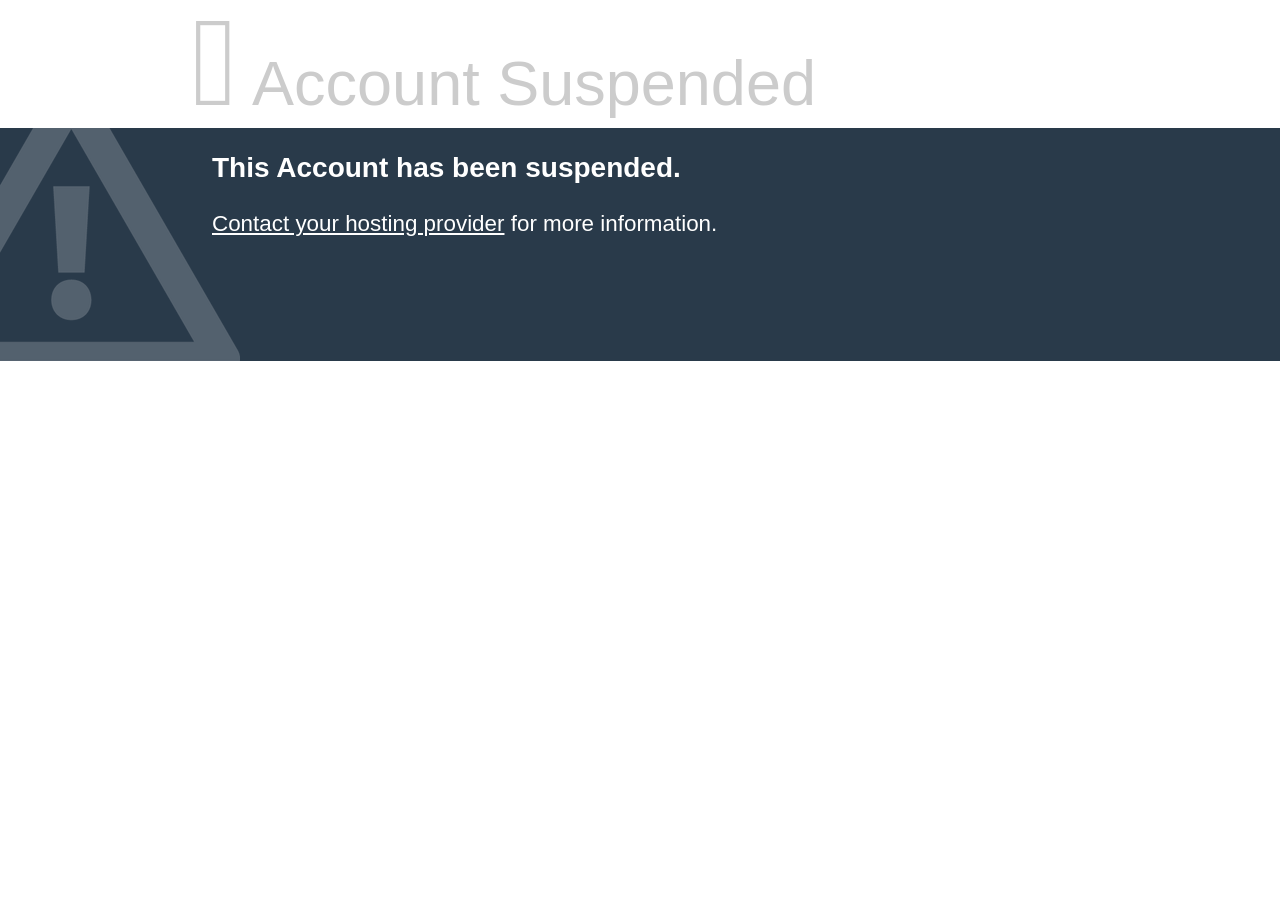Specify the bounding box coordinates (top-left x, top-left y, bottom-right x, bottom-right y) of the UI element in the screenshot that matches this description: Contact your hosting provider

[0.166, 0.234, 0.394, 0.262]